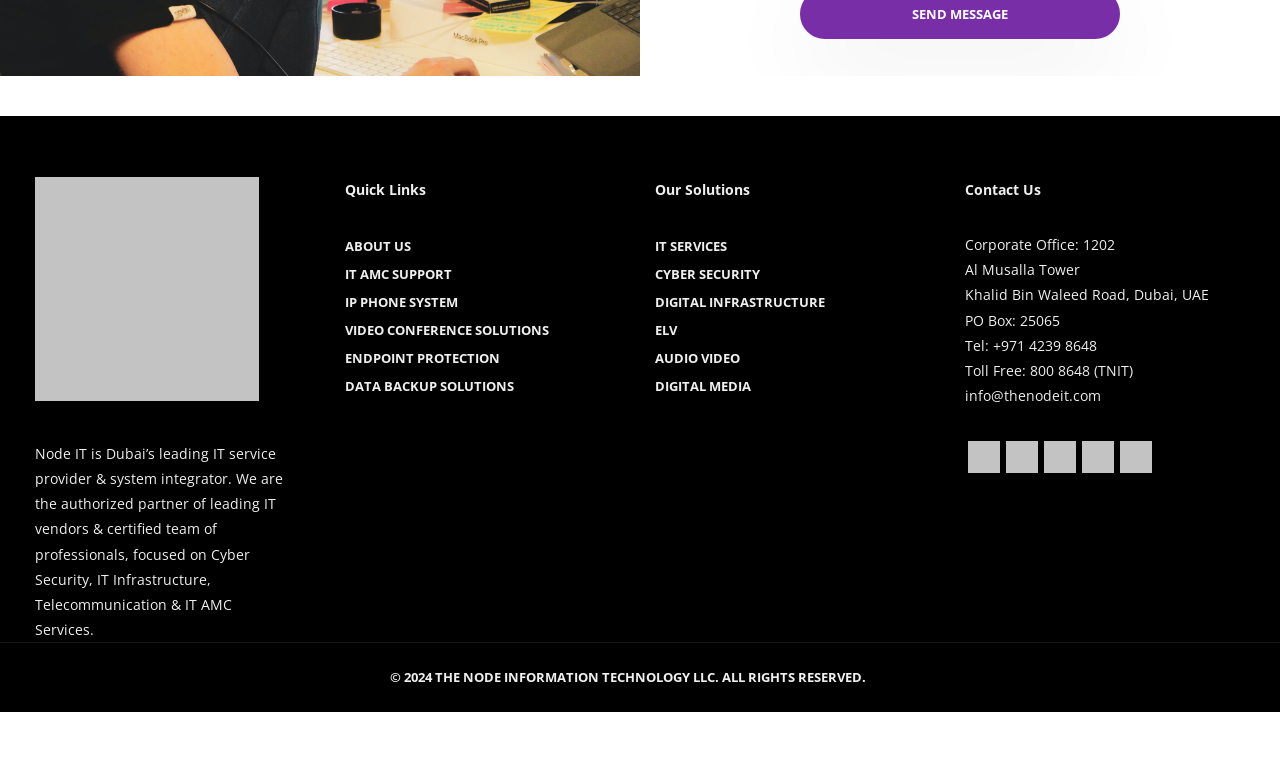What social media platforms does the company have?
Based on the image, provide your answer in one word or phrase.

LinkedIn, Instagram, Facebook, Pinterest, Twitter